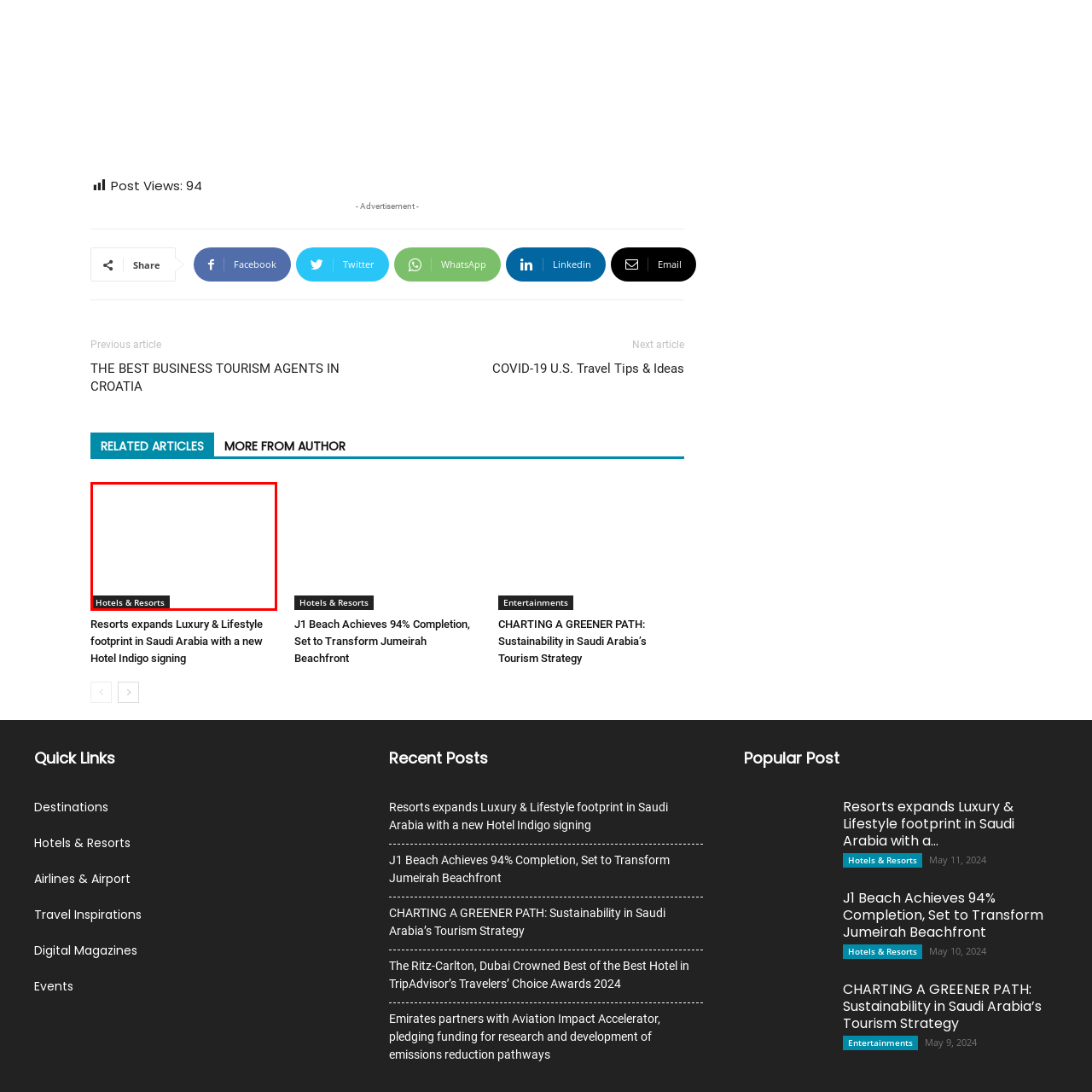Generate an in-depth caption for the image segment highlighted with a red box.

The image features a button labeled "Hotels & Resorts," designed to attract users' attention to related content. Its sleek black background contrasts with the white text, making it visually prominent. This button likely connects to a section or page dedicated to various hotels and resort options, providing visitors to the site with easy access to information about accommodations, deals, and special offers in the hospitality sector. This element plays a key role in navigating users toward travel-related resources, enhancing their overall browsing experience.